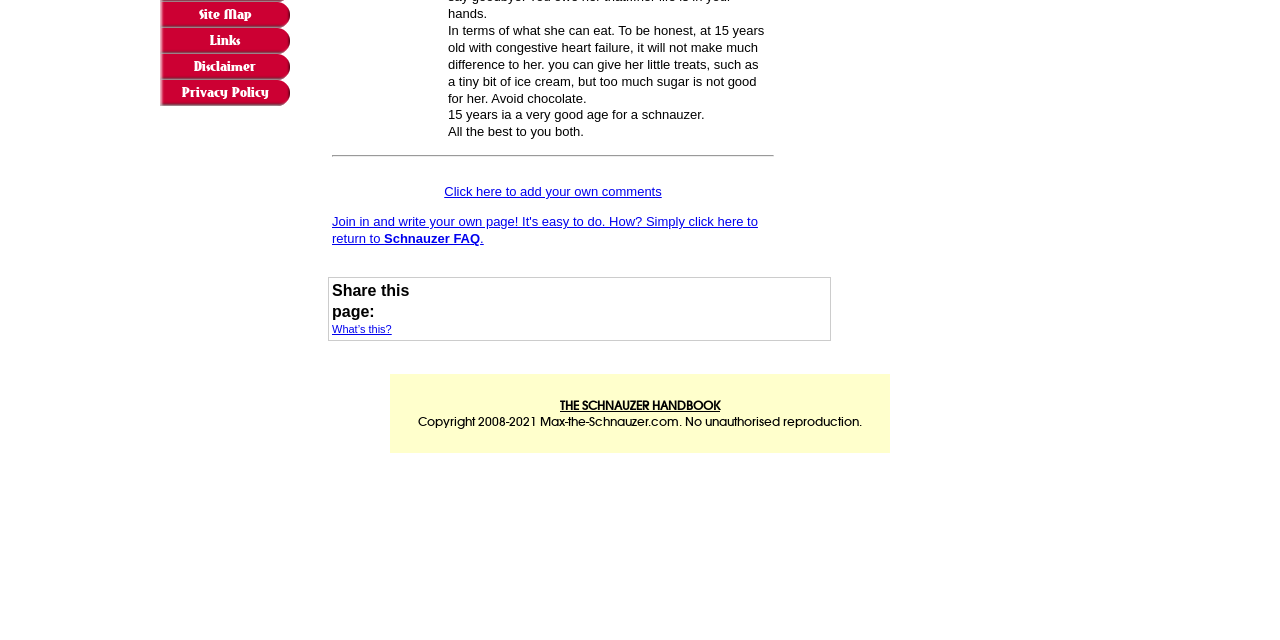Please determine the bounding box of the UI element that matches this description: Disclaimer. The coordinates should be given as (top-left x, top-left y, bottom-right x, bottom-right y), with all values between 0 and 1.

[0.125, 0.084, 0.227, 0.125]